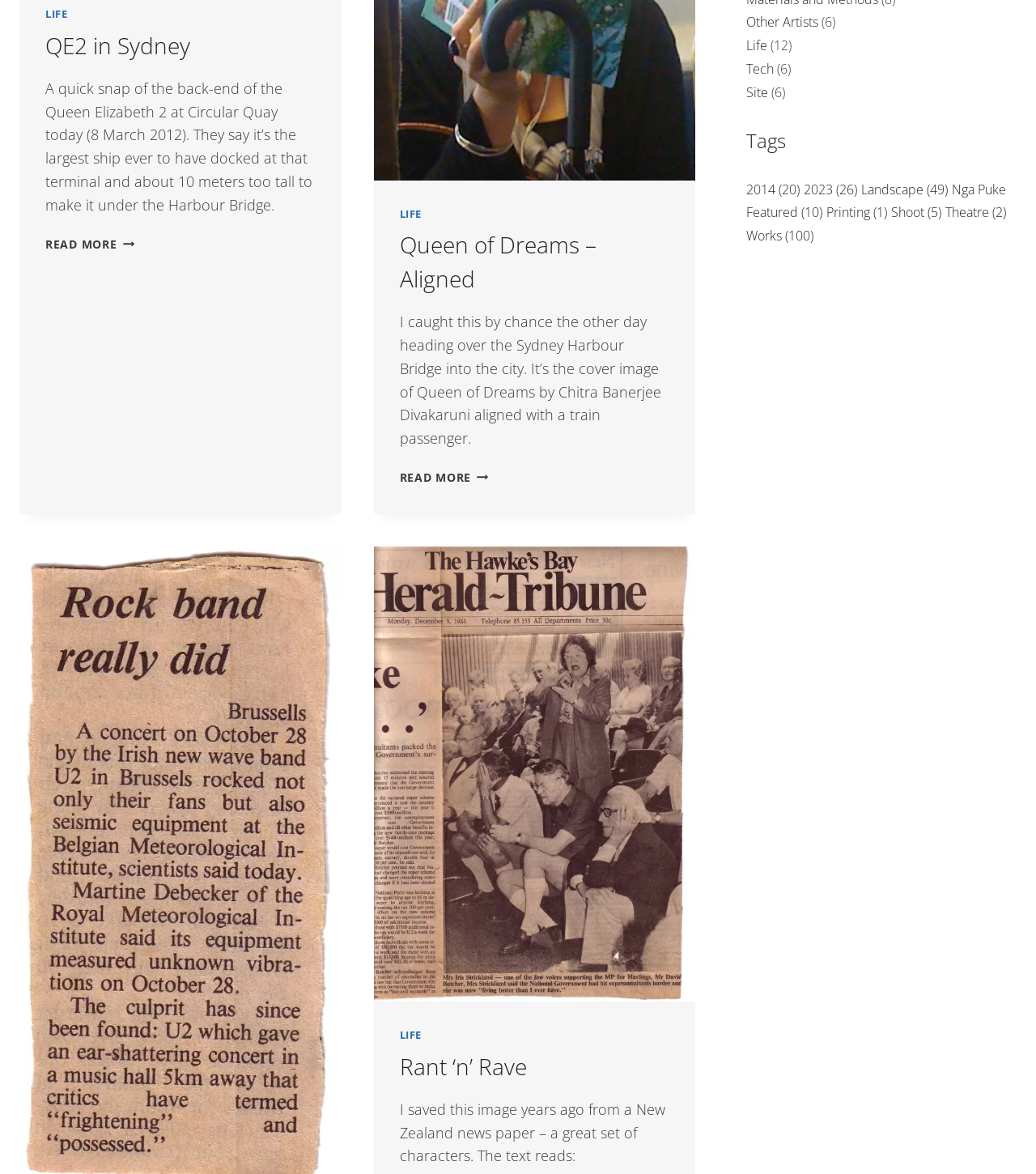Mark the bounding box of the element that matches the following description: "Tech".

[0.72, 0.051, 0.747, 0.066]